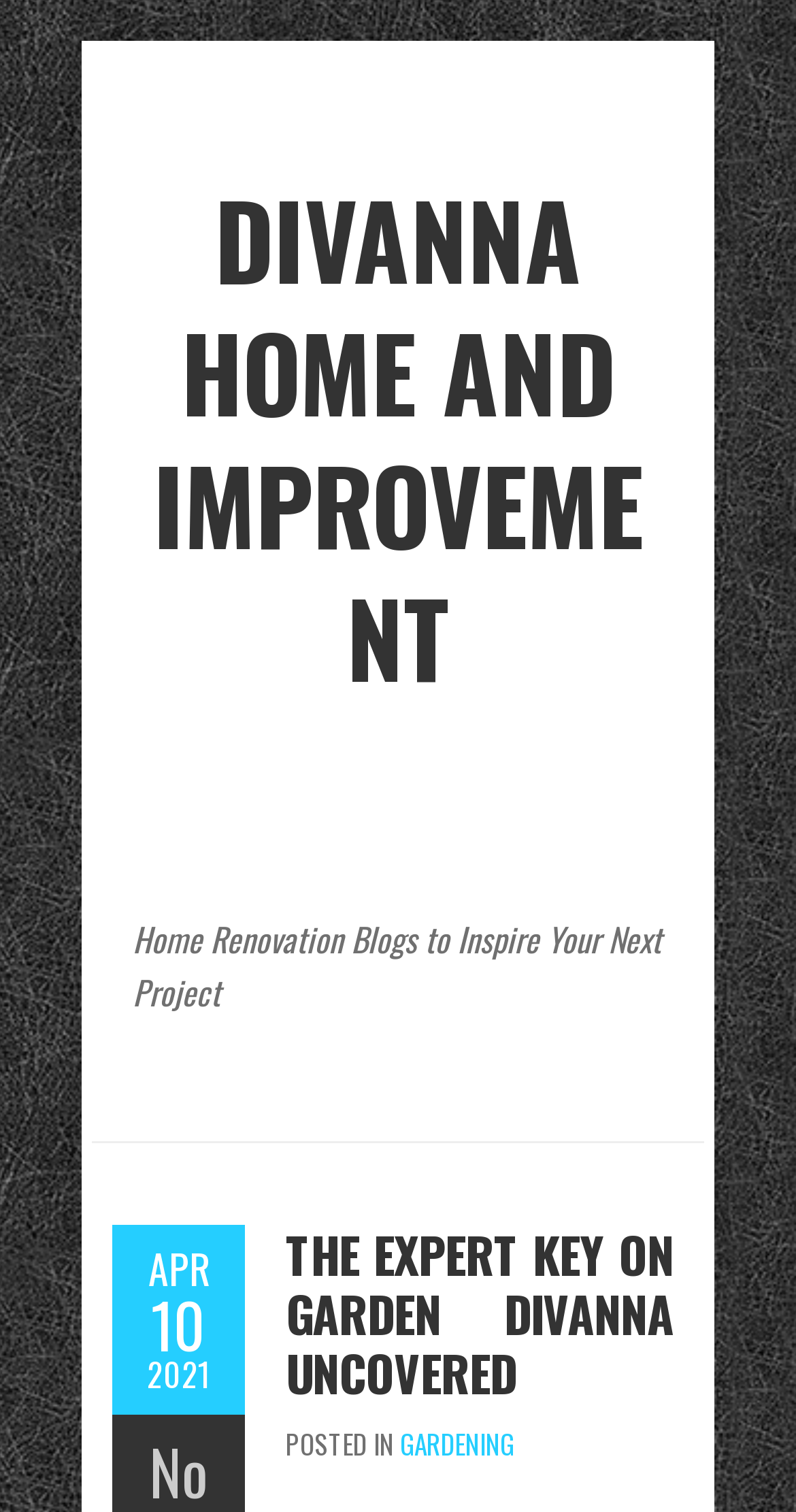What is the title of the section below the main heading?
Kindly offer a comprehensive and detailed response to the question.

I looked at the webpage and found a heading 'THE EXPERT KEY ON GARDEN DIVANNA UNCOVERED' which is the main heading. Below this heading, I found a static text 'Home Renovation Blogs to Inspire Your Next Project' which is the title of the section.